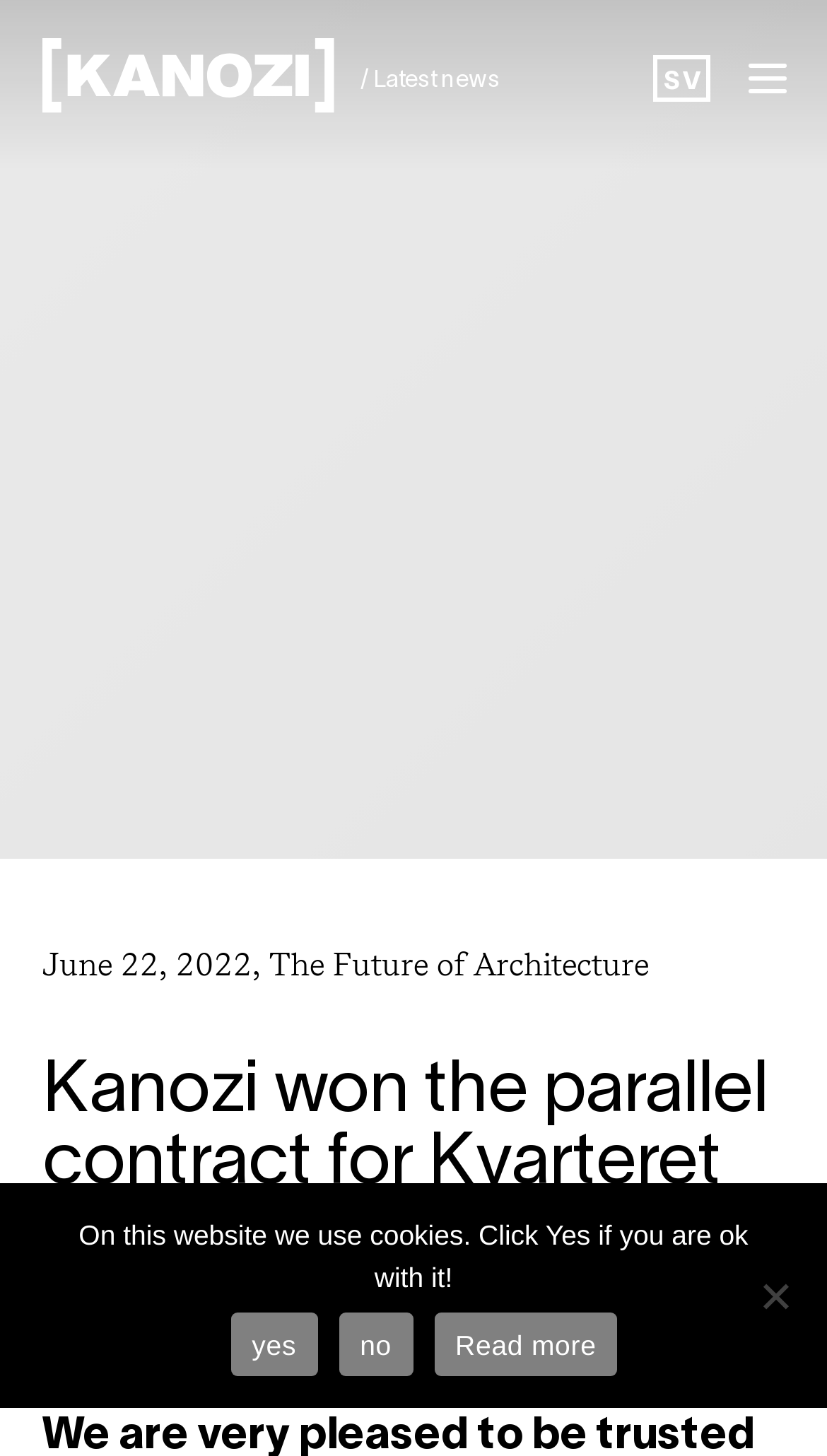What type of content is available on this website?
Provide an in-depth and detailed explanation in response to the question.

I found the types of content by looking at the links in the navigation menu, which include 'Projects', 'News', 'About', and 'Contact'.